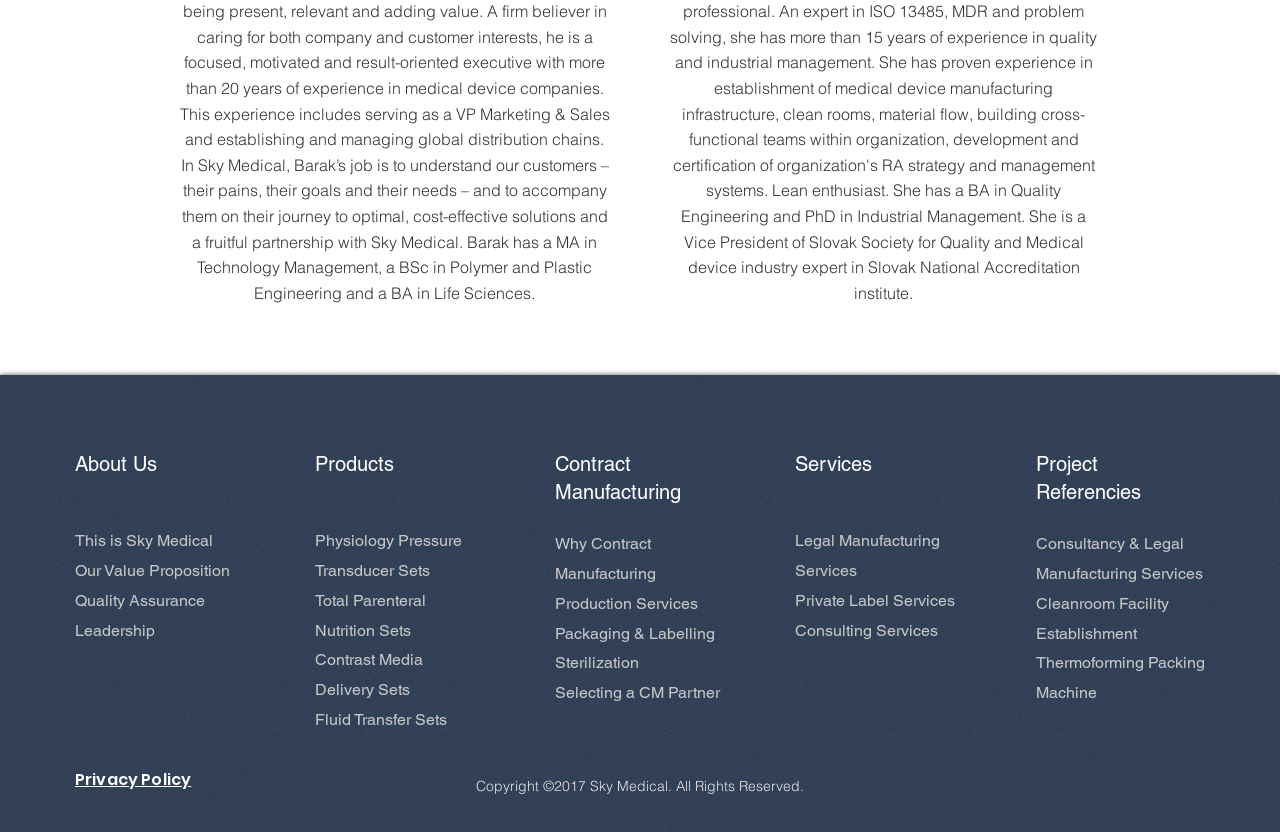From the image, can you give a detailed response to the question below:
What is the name of the service that involves legal manufacturing?

The webpage has a link to 'Legal Manufacturing Services' under the 'Services' section, indicating that this is a service offered by Sky Medical.